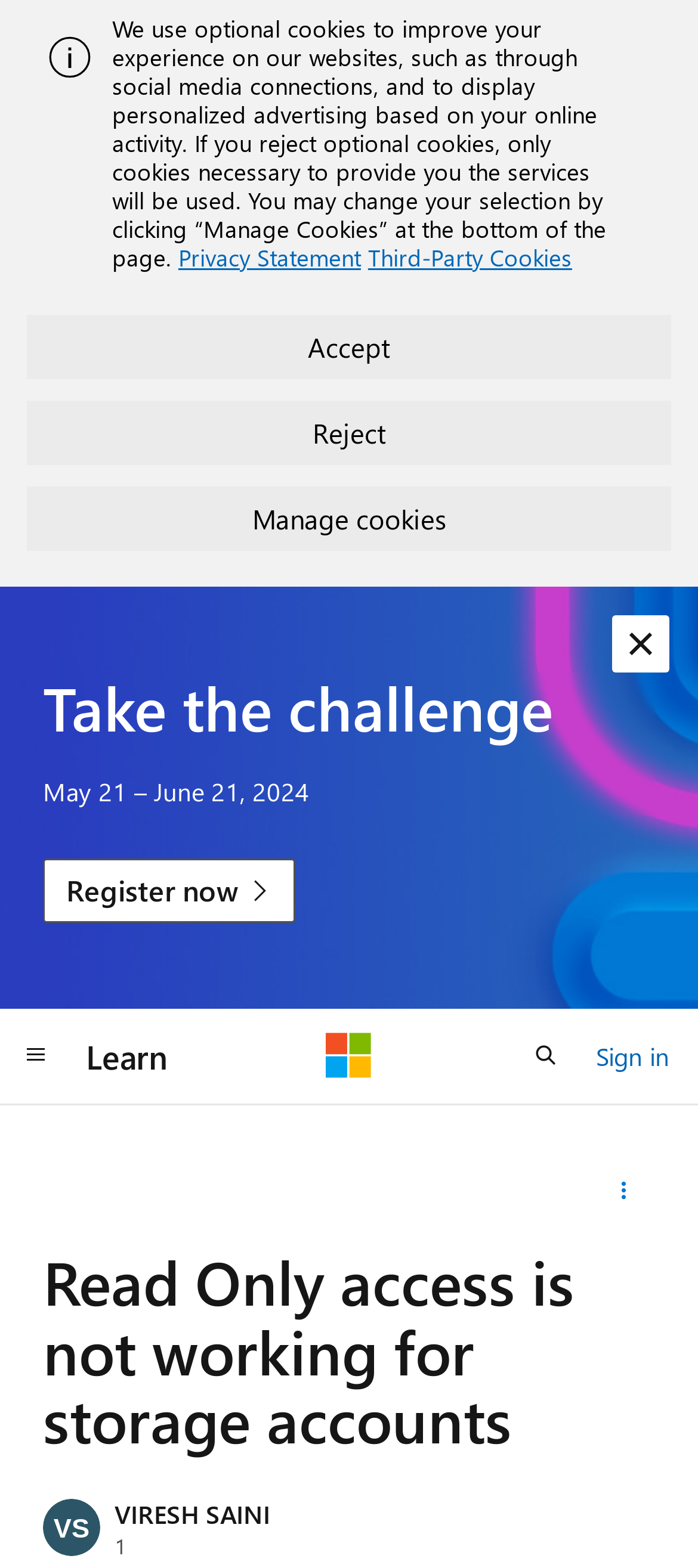Please identify the bounding box coordinates of where to click in order to follow the instruction: "open search".

[0.731, 0.653, 0.833, 0.694]